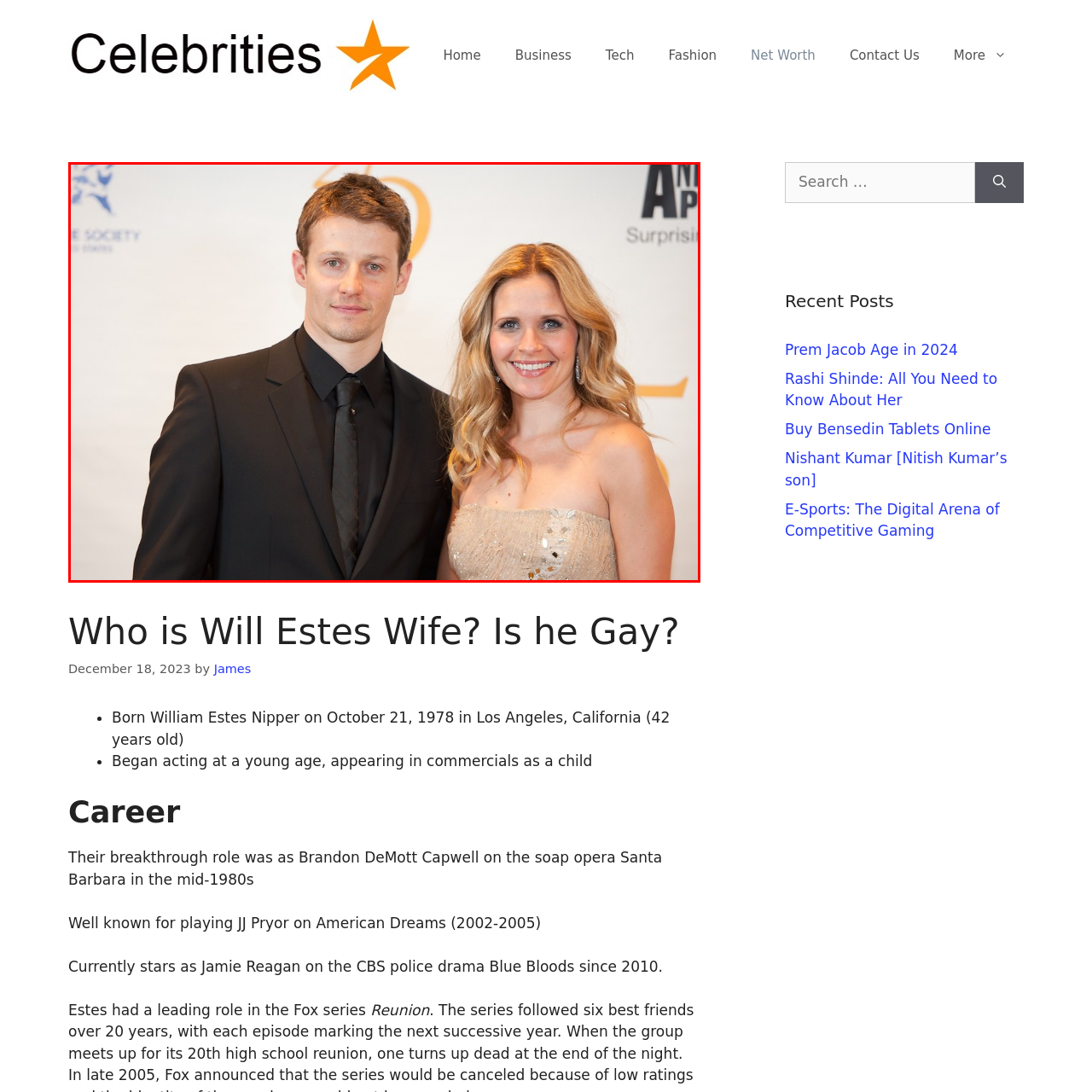Use the image within the highlighted red box to answer the following question with a single word or phrase:
What is the color of the woman's gown?

Beige